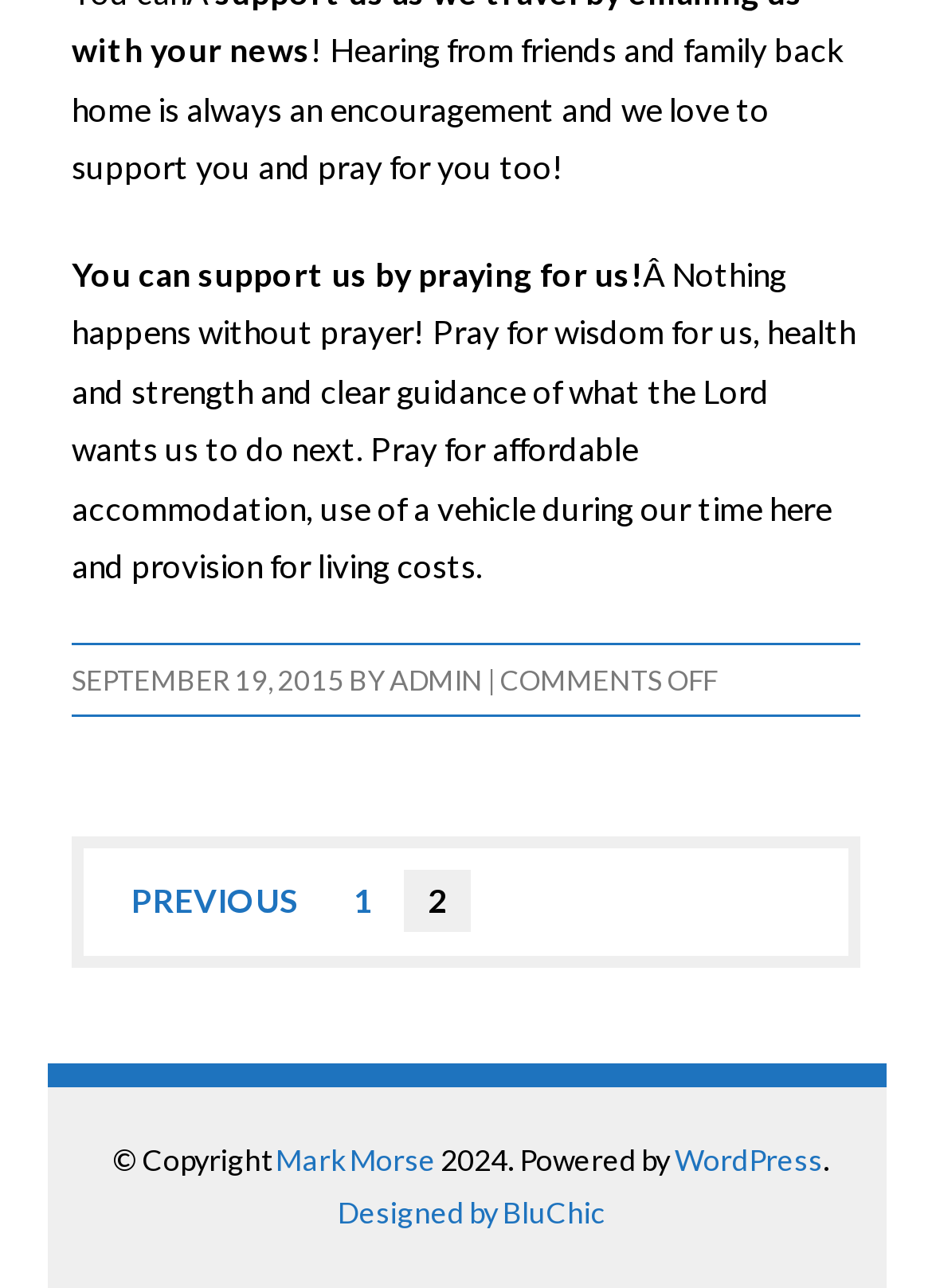Find the bounding box coordinates for the HTML element specified by: "Mark Morse".

[0.296, 0.887, 0.468, 0.915]